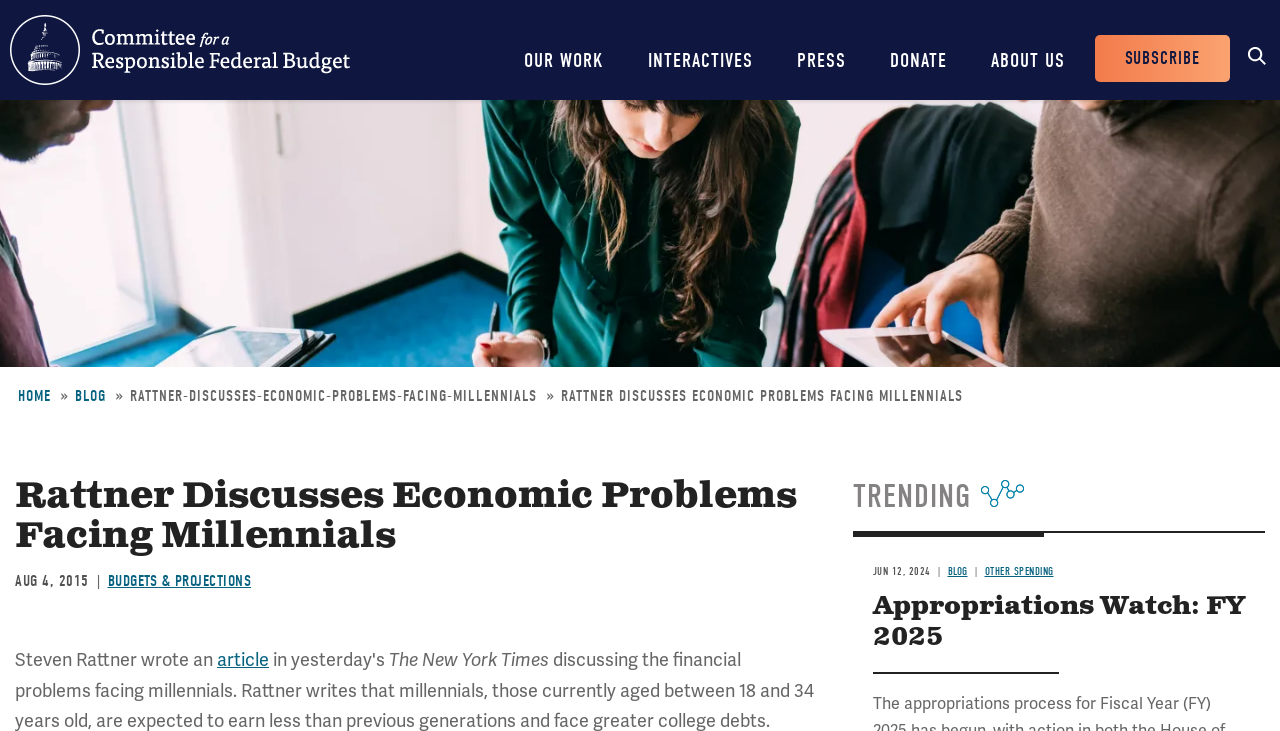Specify the bounding box coordinates of the element's region that should be clicked to achieve the following instruction: "Search for something". The bounding box coordinates consist of four float numbers between 0 and 1, in the format [left, top, right, bottom].

[0.969, 0.044, 1.0, 0.098]